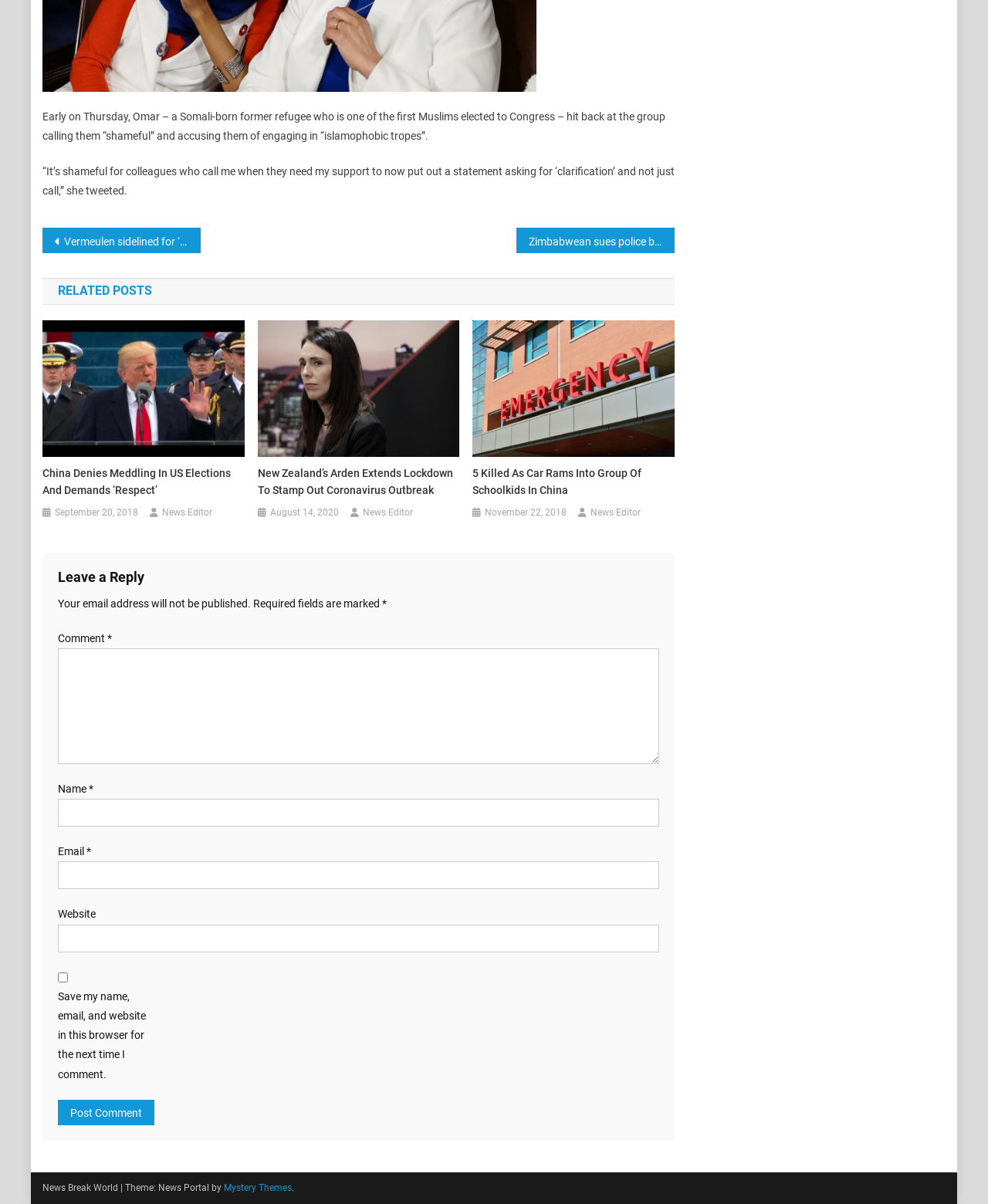Determine the coordinates of the bounding box for the clickable area needed to execute this instruction: "Click on the 'New Zealand’s Arden Extends Lockdown To Stamp Out Coronavirus Outbreak' link".

[0.261, 0.386, 0.465, 0.414]